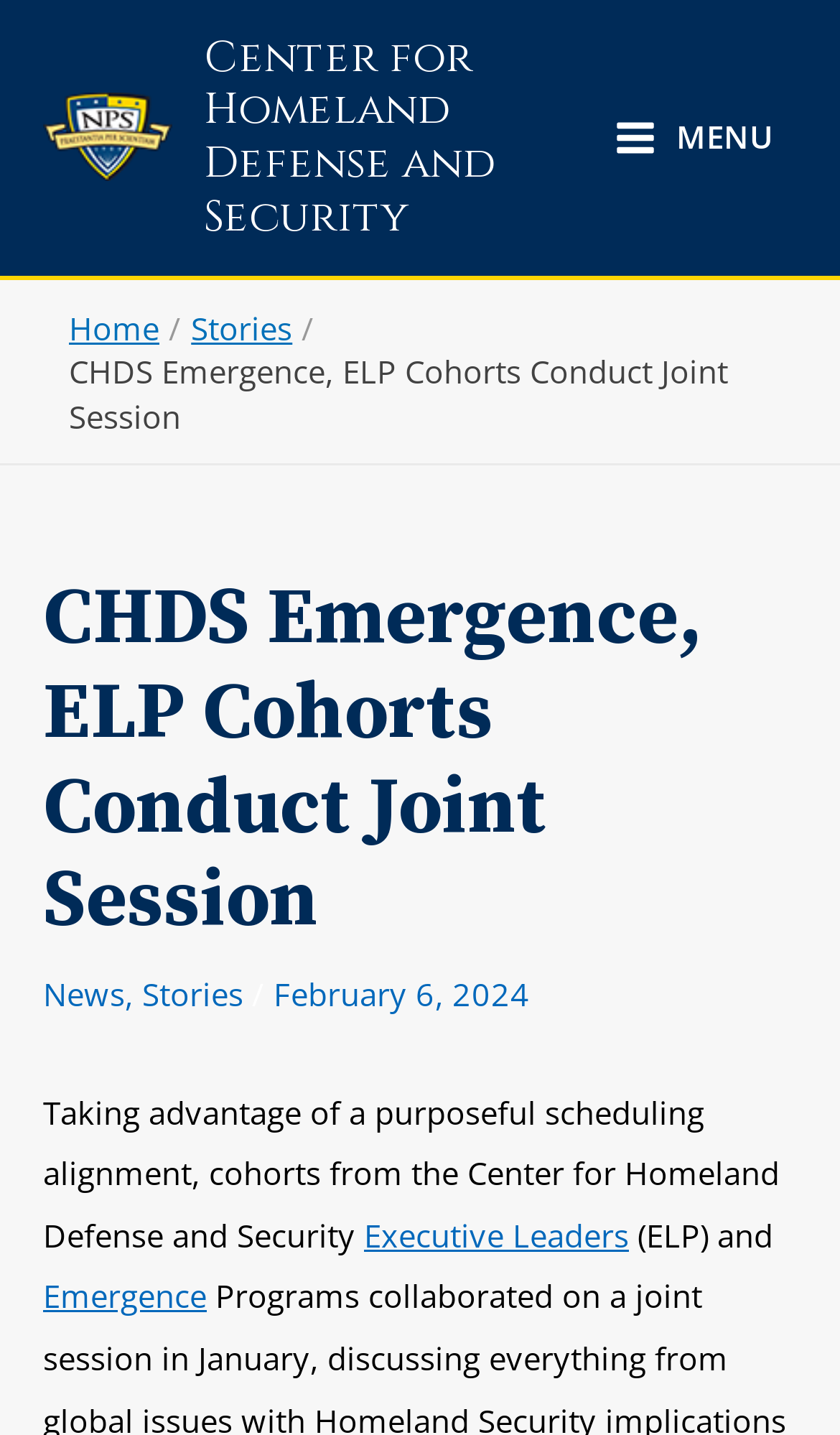Provide the bounding box coordinates for the UI element described in this sentence: "Main Menu Menu". The coordinates should be four float values between 0 and 1, i.e., [left, top, right, bottom].

[0.704, 0.059, 0.949, 0.133]